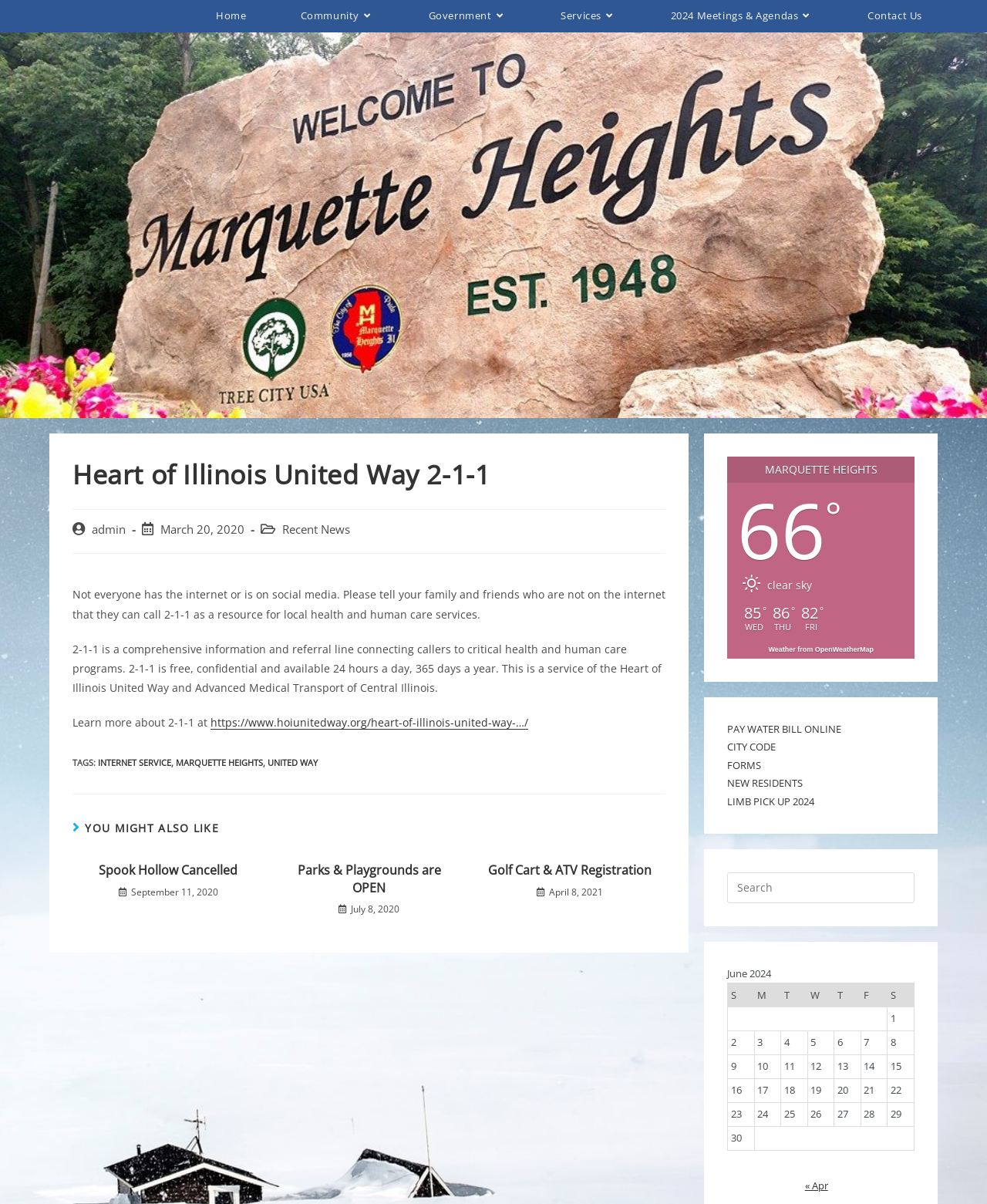Provide a brief response to the question below using a single word or phrase: 
What is the purpose of 2-1-1?

Information and referral line